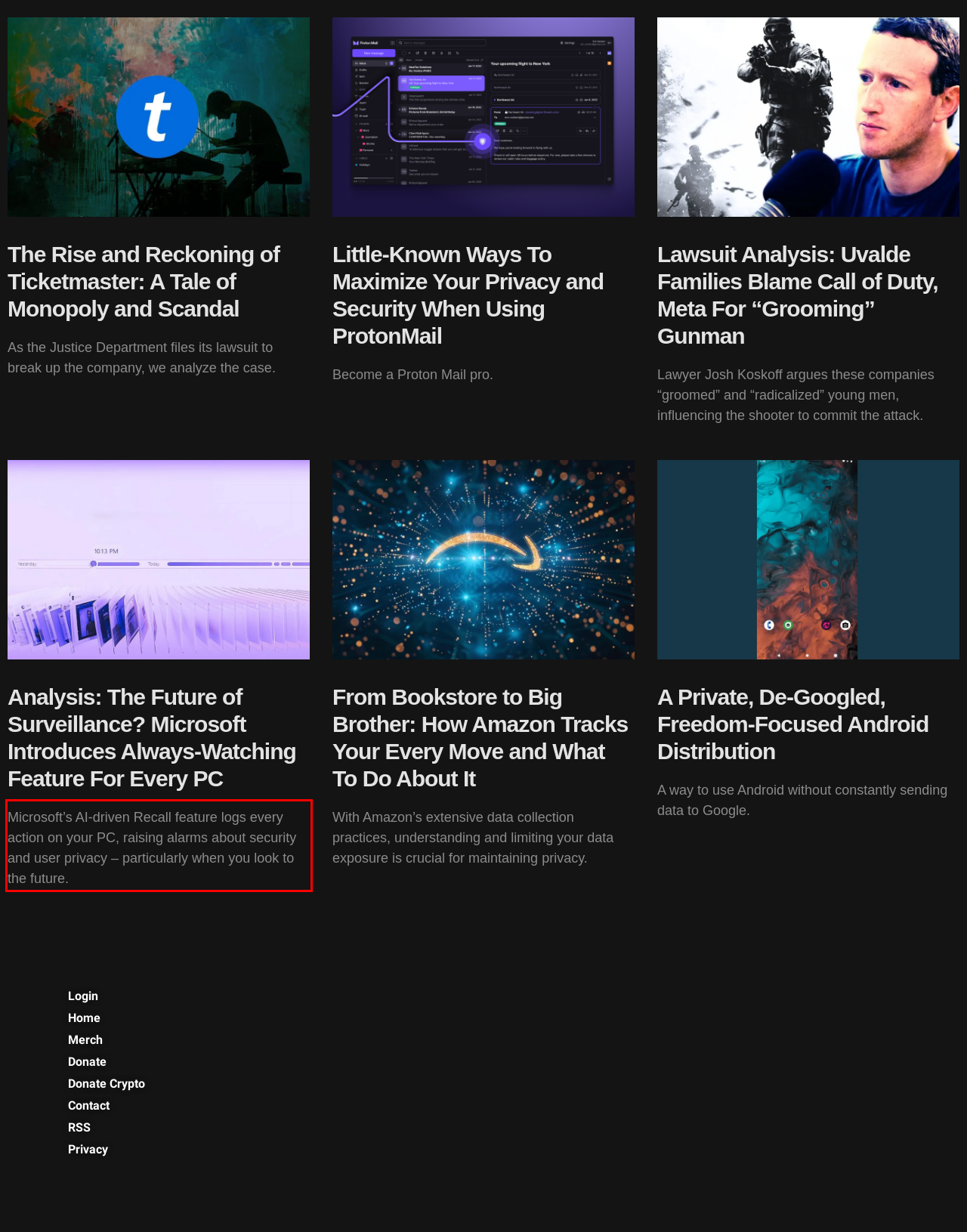Please identify and extract the text from the UI element that is surrounded by a red bounding box in the provided webpage screenshot.

Microsoft’s AI-driven Recall feature logs every action on your PC, raising alarms about security and user privacy – particularly when you look to the future.